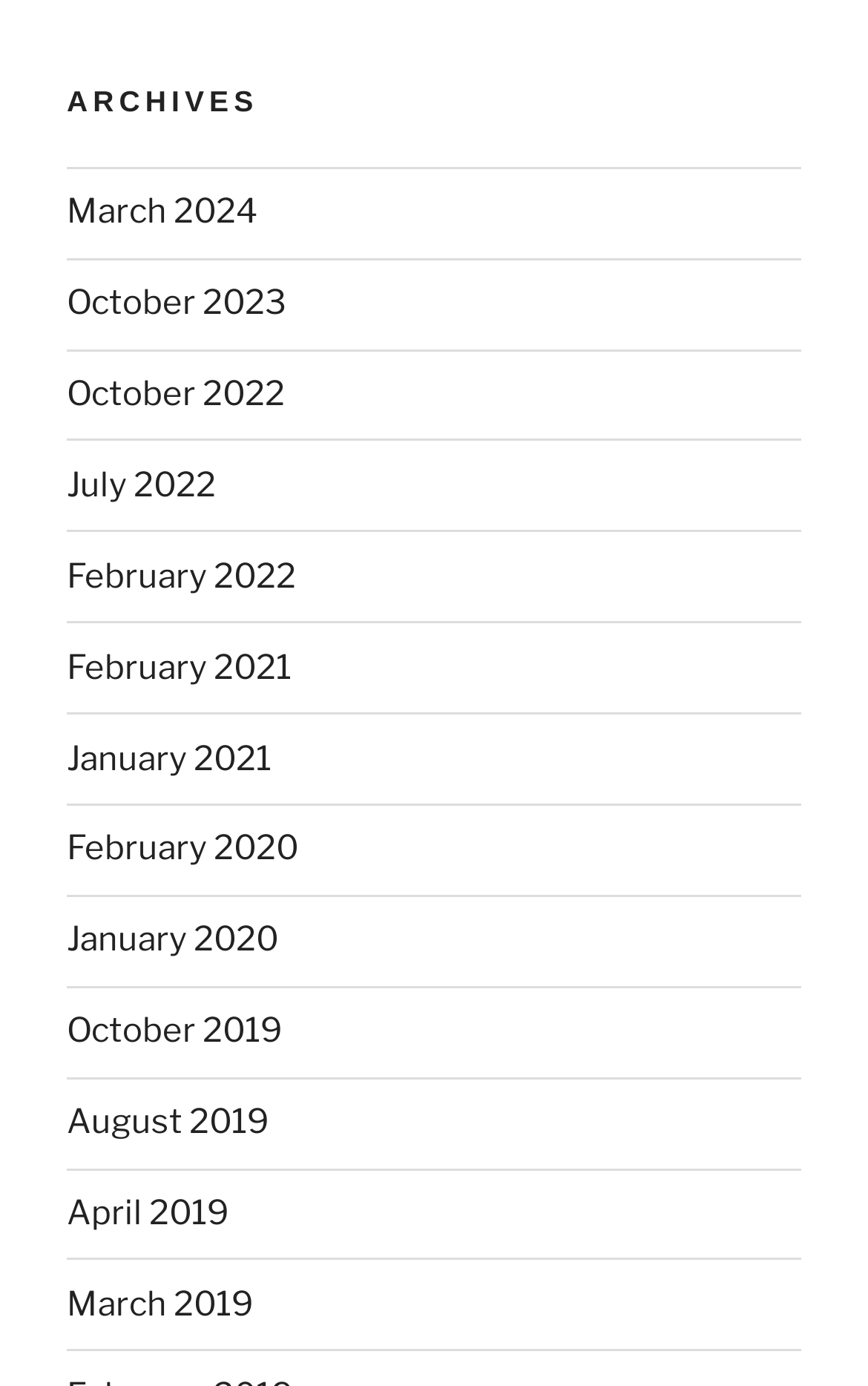Determine the bounding box coordinates in the format (top-left x, top-left y, bottom-right x, bottom-right y). Ensure all values are floating point numbers between 0 and 1. Identify the bounding box of the UI element described by: July 2022

[0.077, 0.336, 0.249, 0.364]